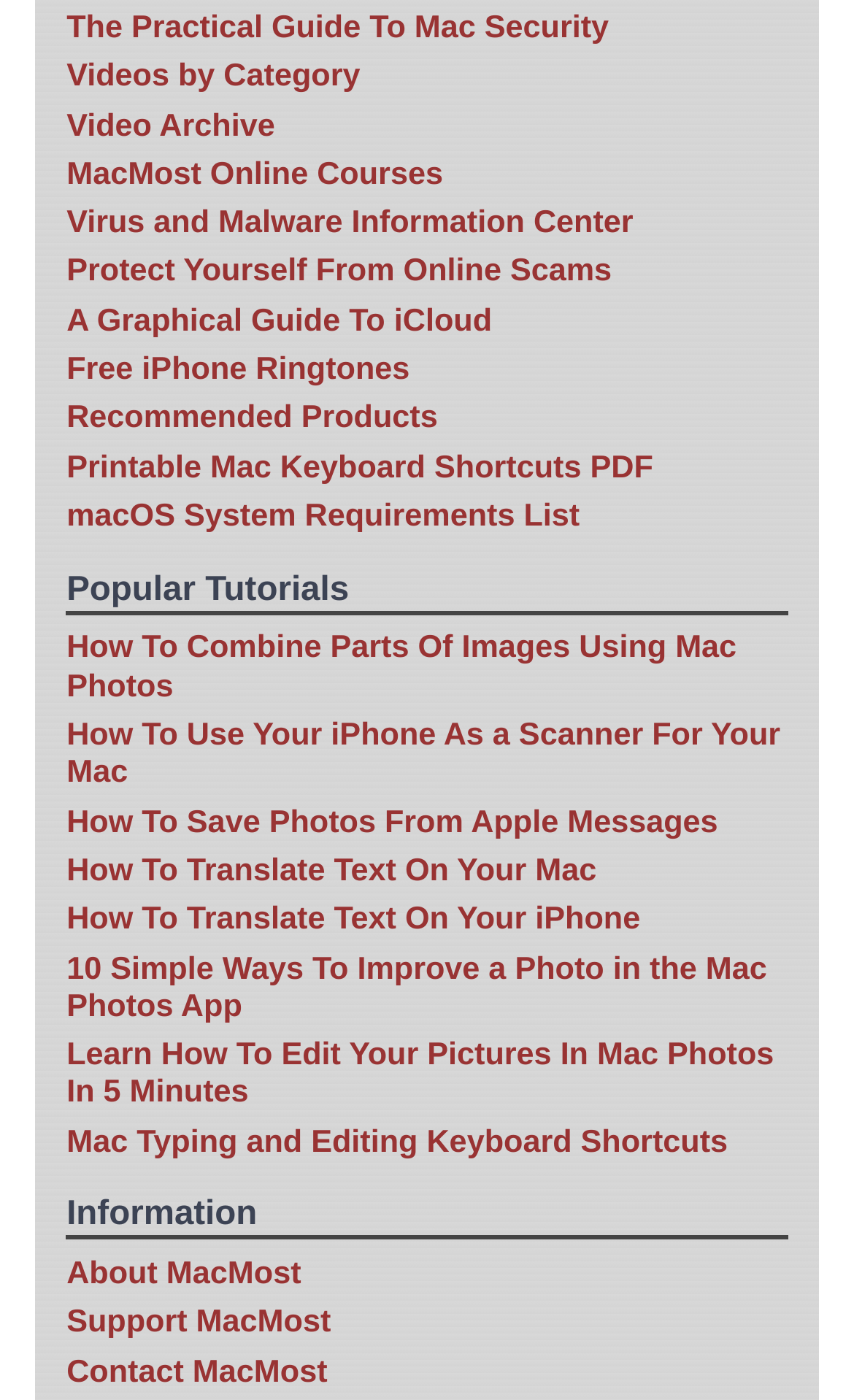Based on the description "Brian Inke", find the bounding box of the specified UI element.

None